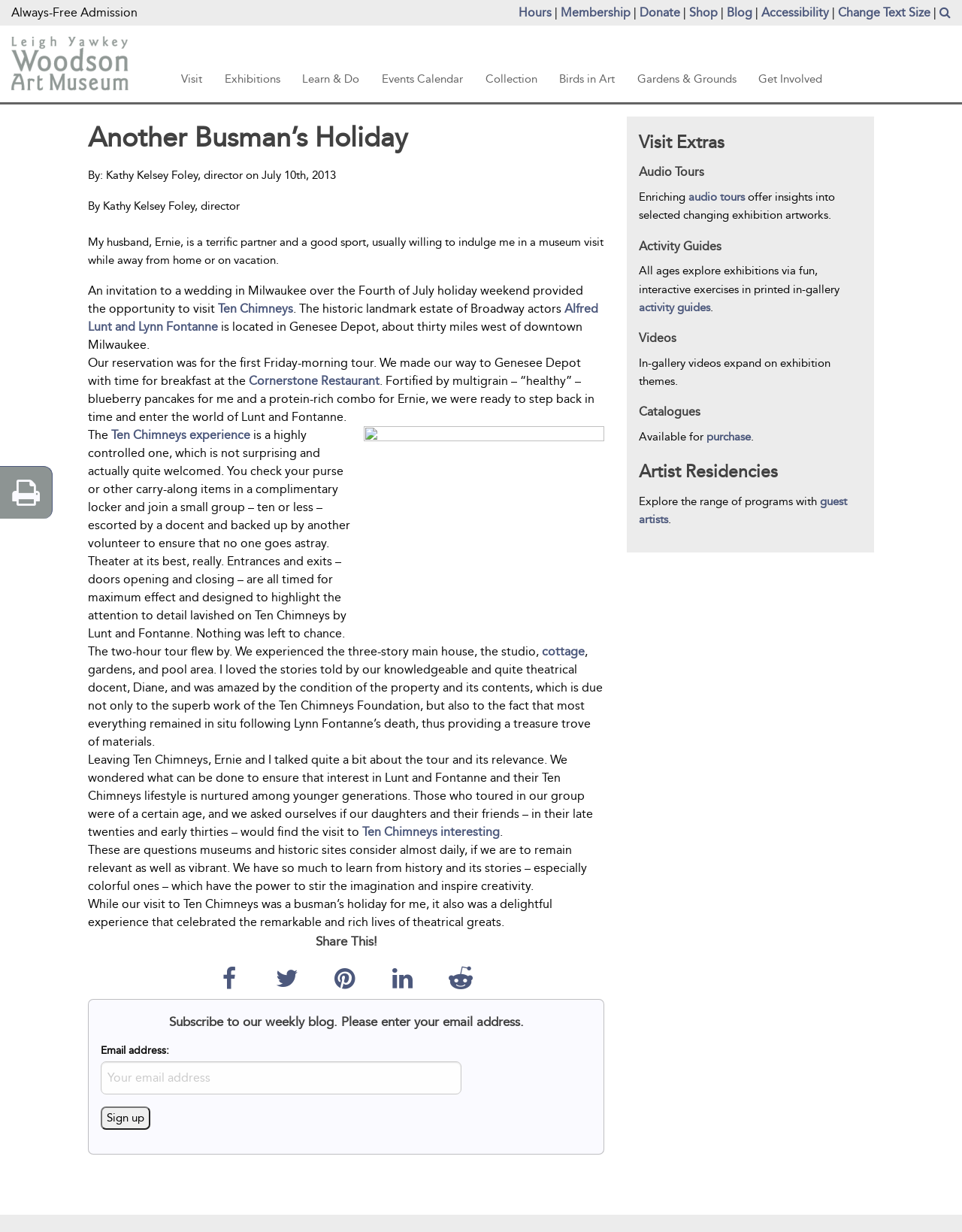Identify the bounding box coordinates of the specific part of the webpage to click to complete this instruction: "Read the article 'How is a Christian to handle life tragedies?'".

None